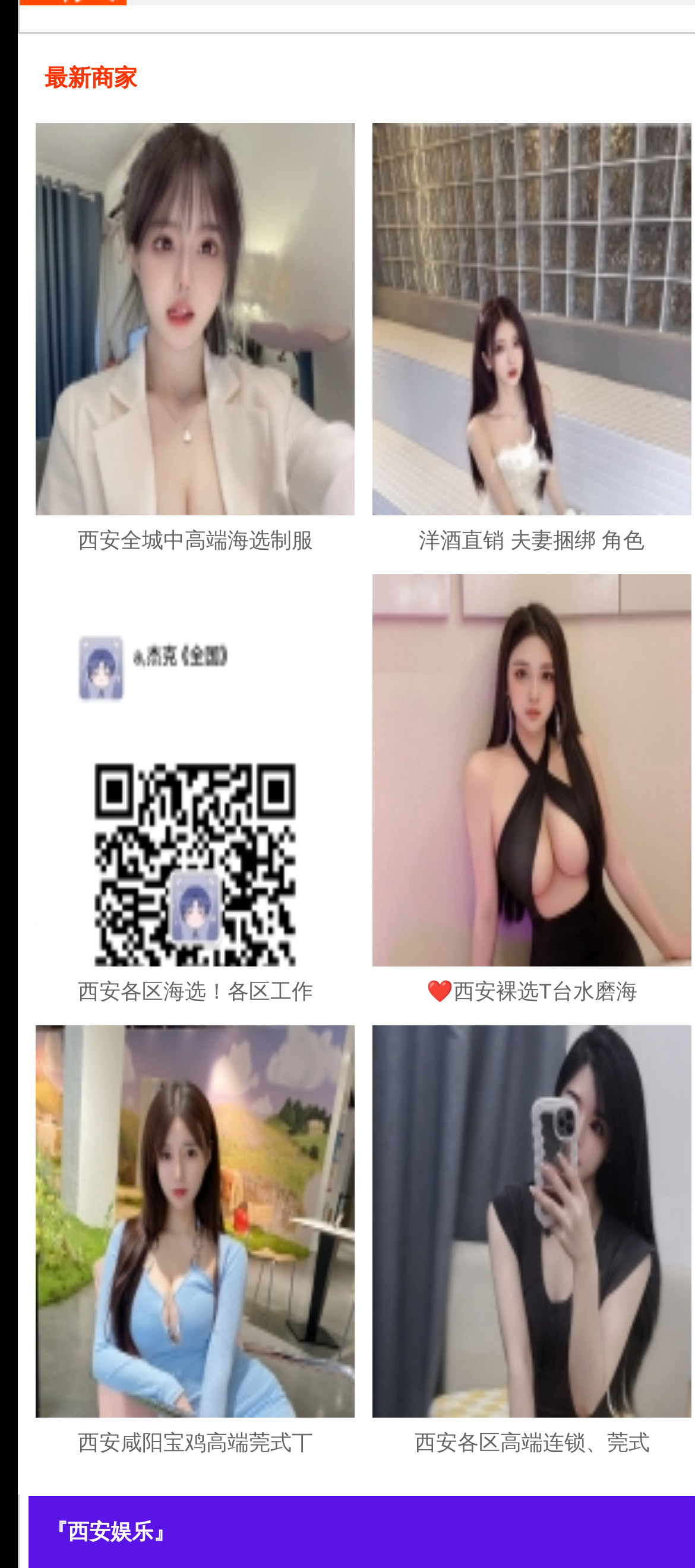Show the bounding box coordinates for the element that needs to be clicked to execute the following instruction: "Go to Pyro_stein_Feuer_werk_feuerwerk_firework_party_white_Schatten". Provide the coordinates in the form of four float numbers between 0 and 1, i.e., [left, top, right, bottom].

None